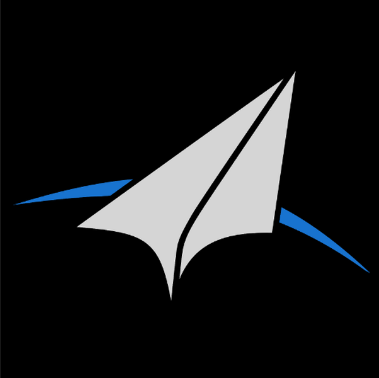Where is Silverwing Industries situated?
Answer briefly with a single word or phrase based on the image.

Prescott, Arizona